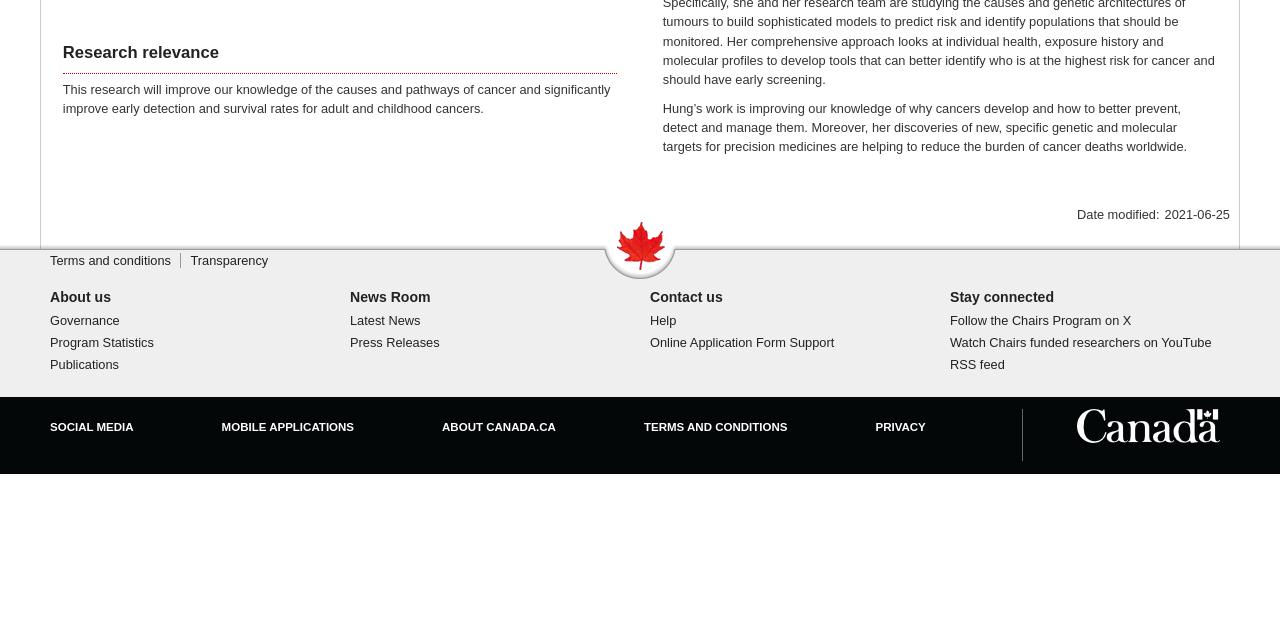Using the webpage screenshot and the element description Terms and conditions, determine the bounding box coordinates. Specify the coordinates in the format (top-left x, top-left y, bottom-right x, bottom-right y) with values ranging from 0 to 1.

[0.039, 0.396, 0.134, 0.419]